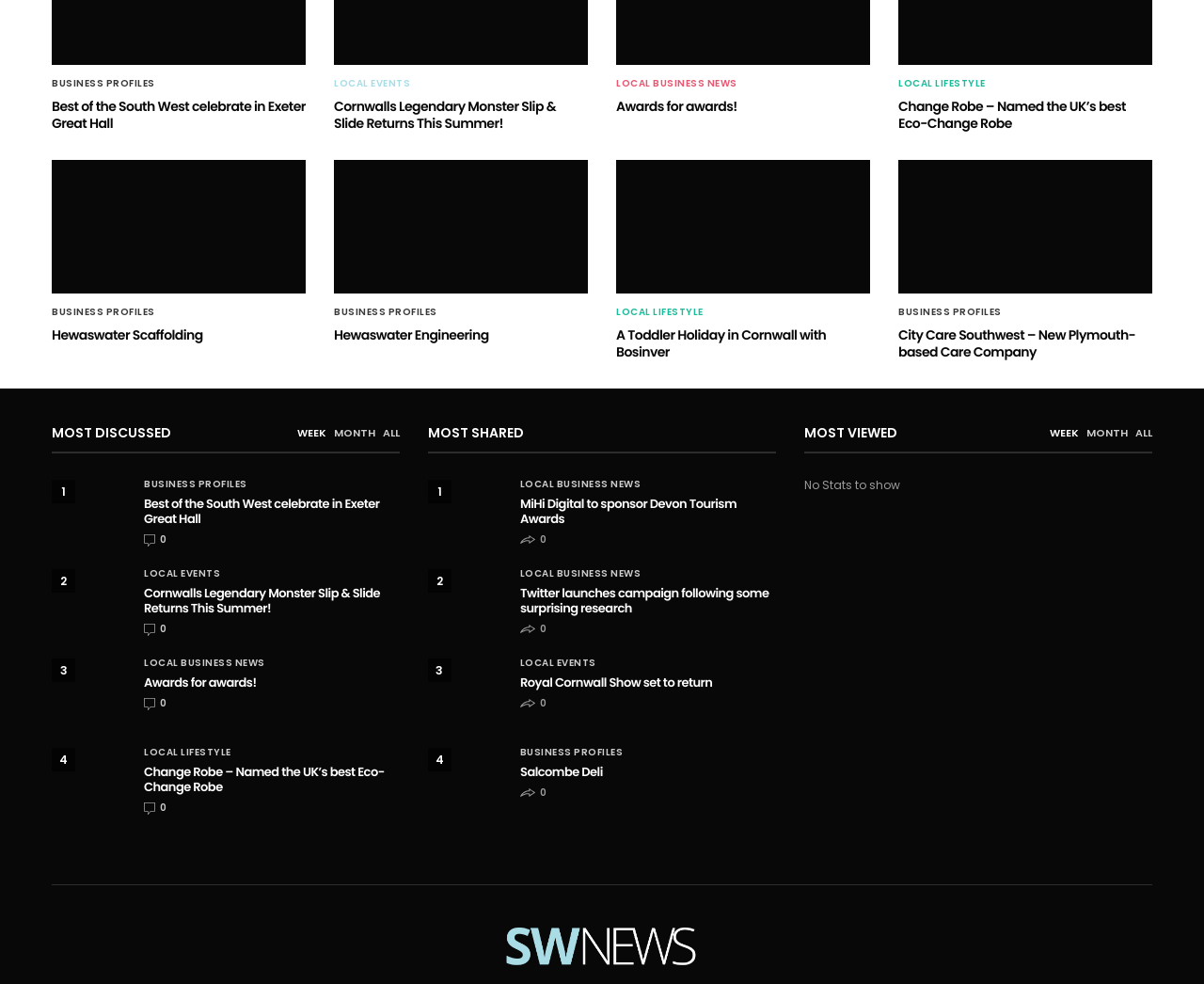What is the topic of the article with the heading 'Best of the South West celebrate in Exeter Great Hall'?
Give a thorough and detailed response to the question.

The article with the heading 'Best of the South West celebrate in Exeter Great Hall' appears to be about a celebration event, possibly an awards ceremony, based on the context and the mention of 'Exeter Great Hall'.